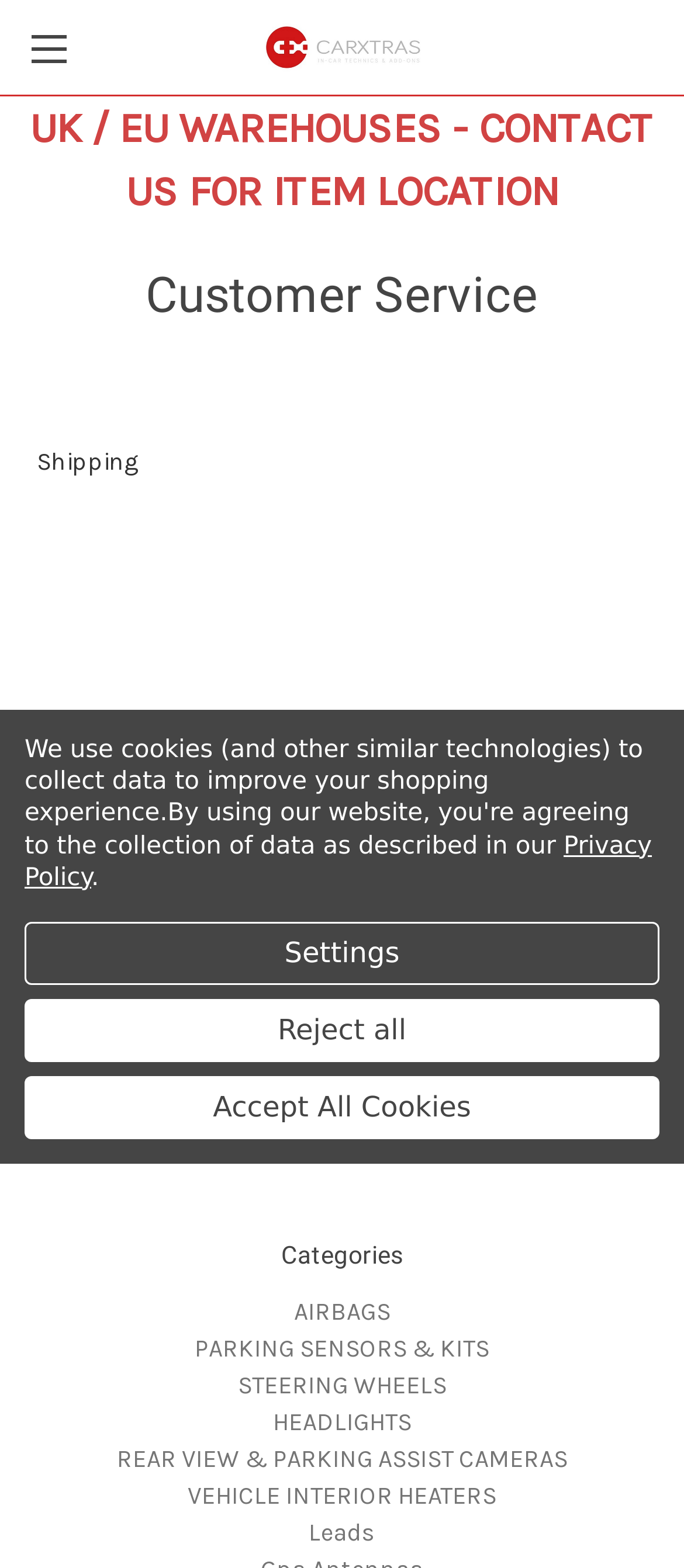Describe in detail what you see on the webpage.

The webpage is focused on customer service, with a toggle menu link at the top left corner. Next to it, there is a link with a long description, including keywords like "CarXtras", "eBay", and "airbag", accompanied by an image. 

Below these elements, there is a static text stating "UK / EU WAREHOUSES - CONTACT US FOR ITEM LOCATION". 

The main content area is divided into two sections. The top section has a heading "Customer Service" and a static text "Shipping" below it. 

The bottom section is an article with two headings: "Navigate" and "Categories". Under "Navigate", there are seven links to different pages, including "About Us", "Terms and Conditions", and "Contact Us". Under "Categories", there are seven links to different product categories, such as "AIRBAGS", "PARKING SENSORS & KITS", and "STEERING WHEELS". 

At the bottom of the page, there is a static text informing users that the website uses cookies to improve their shopping experience. Next to it, there is a link to the "Privacy Policy" page. Below these elements, there are three buttons: "Settings", "Reject all", and "Accept All Cookies".